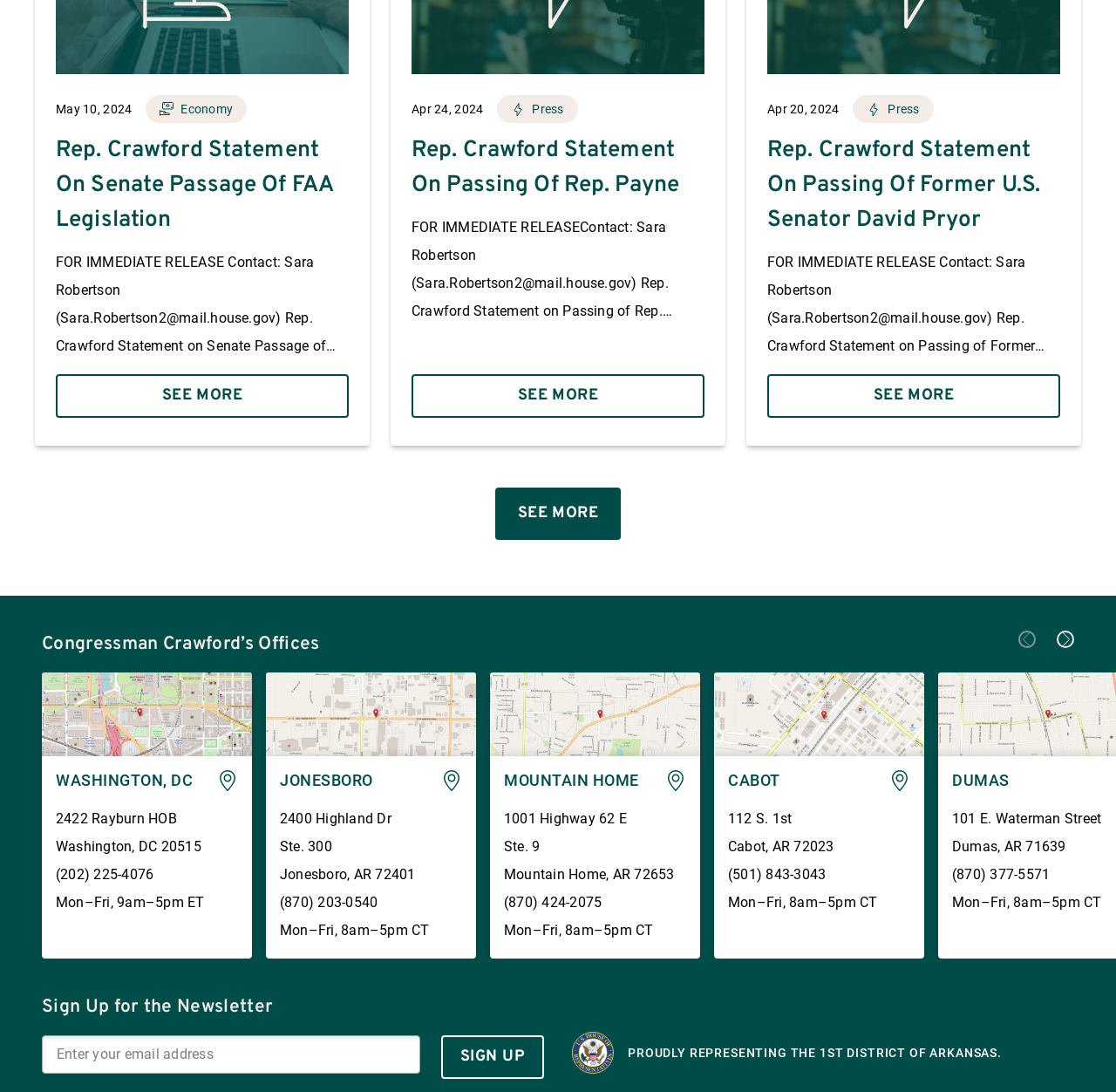Locate the coordinates of the bounding box for the clickable region that fulfills this instruction: "Click on SIGN UP".

[0.395, 0.948, 0.488, 0.988]